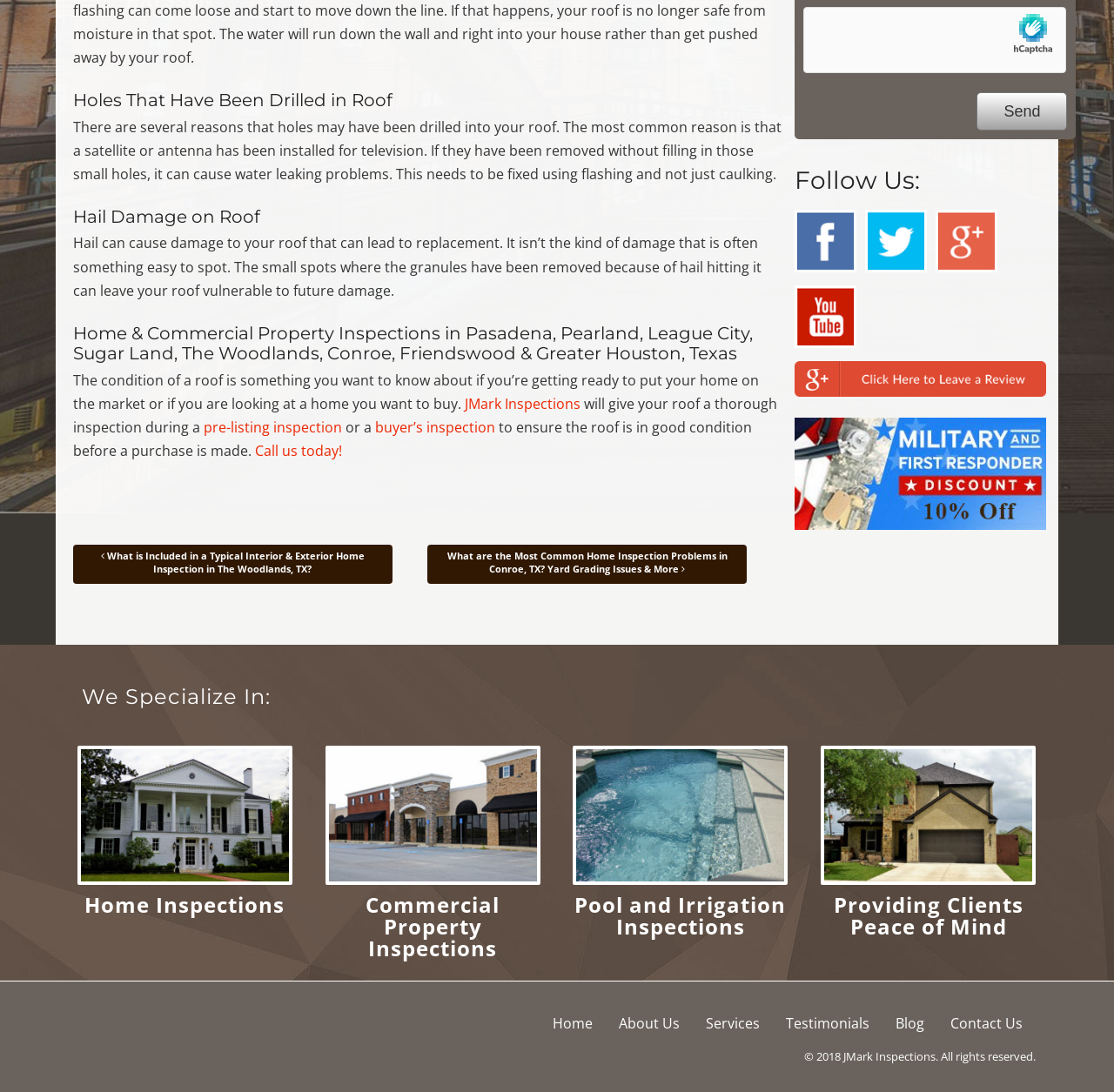Please identify the bounding box coordinates of the element that needs to be clicked to execute the following command: "Click on the 'JMark Inspections' link". Provide the bounding box using four float numbers between 0 and 1, formatted as [left, top, right, bottom].

[0.417, 0.361, 0.521, 0.378]